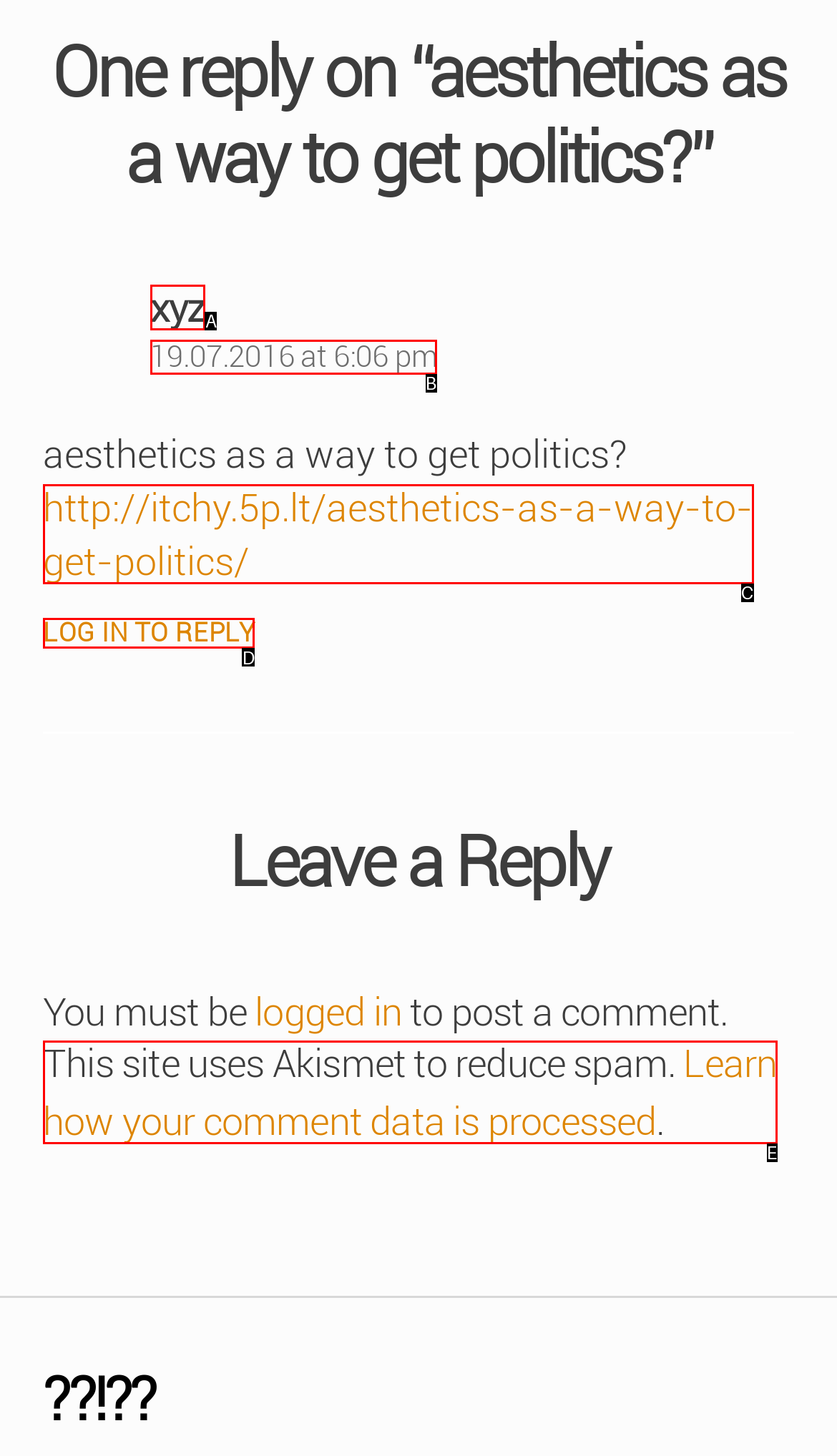Given the description: Log in to Reply, identify the HTML element that fits best. Respond with the letter of the correct option from the choices.

D